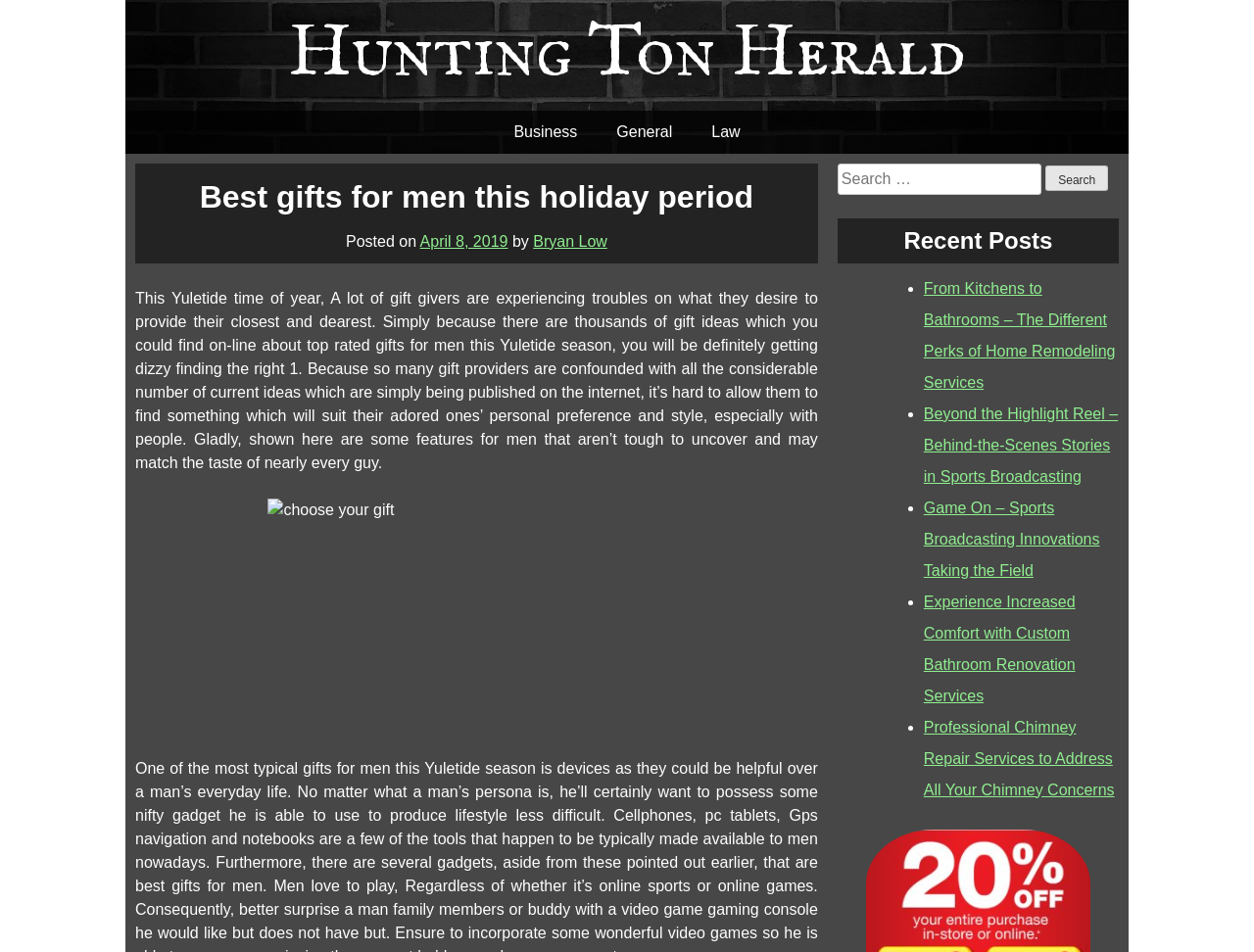Identify and provide the main heading of the webpage.

Hunting Ton Herald